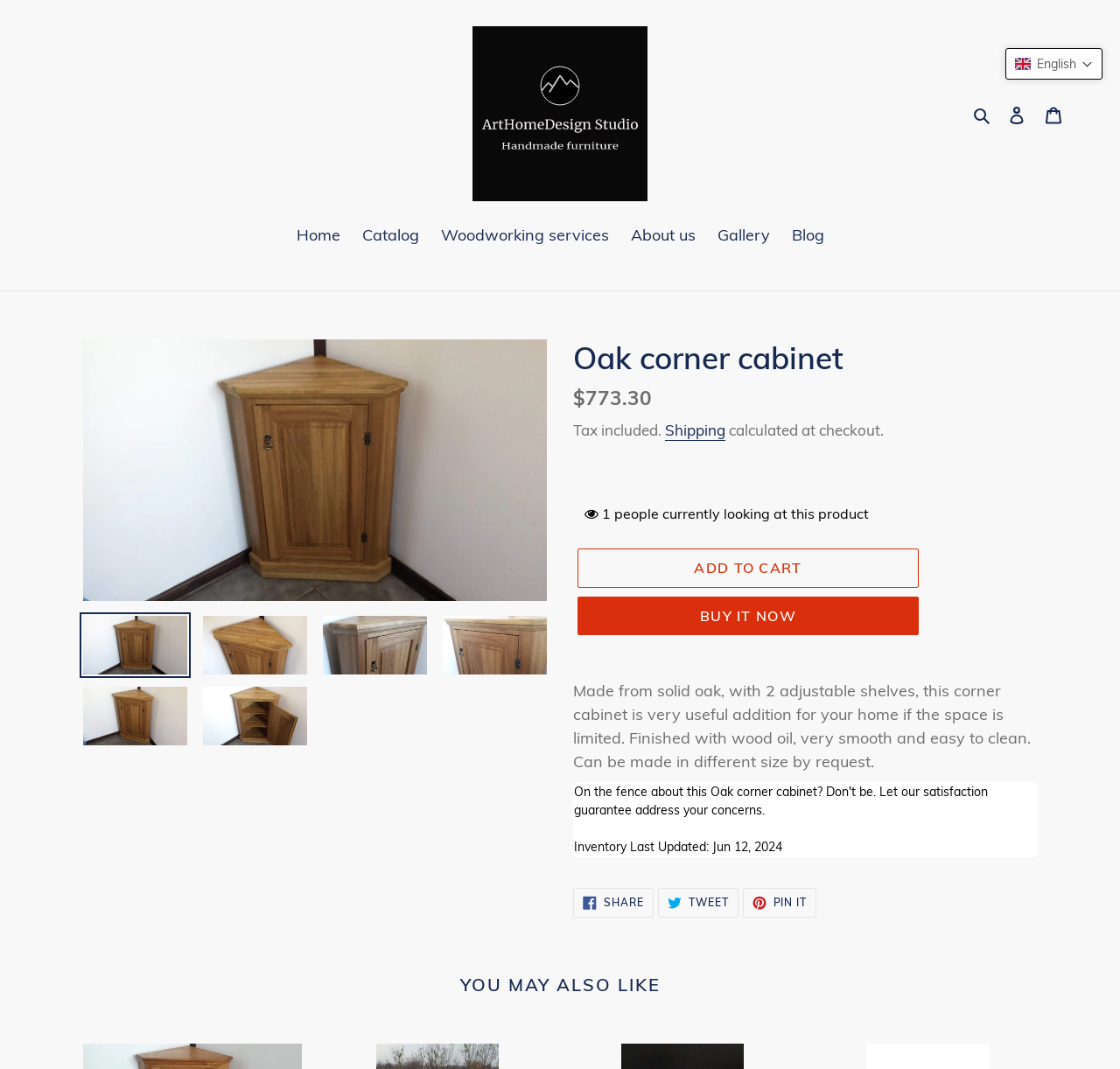Determine the bounding box coordinates for the HTML element described here: "Share Share on Facebook".

[0.512, 0.769, 0.583, 0.797]